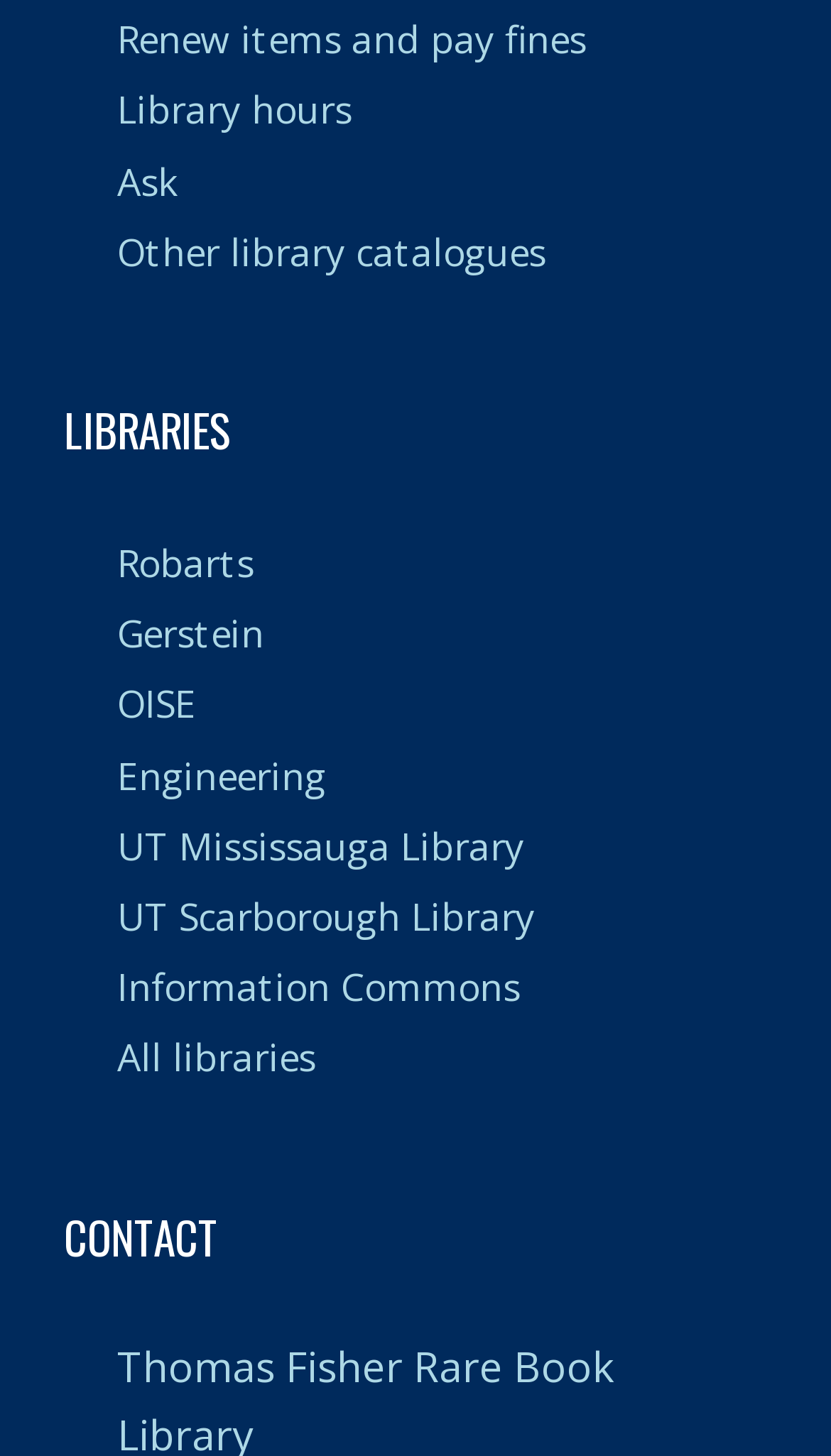Given the description: "Library hours", determine the bounding box coordinates of the UI element. The coordinates should be formatted as four float numbers between 0 and 1, [left, top, right, bottom].

[0.141, 0.058, 0.423, 0.093]